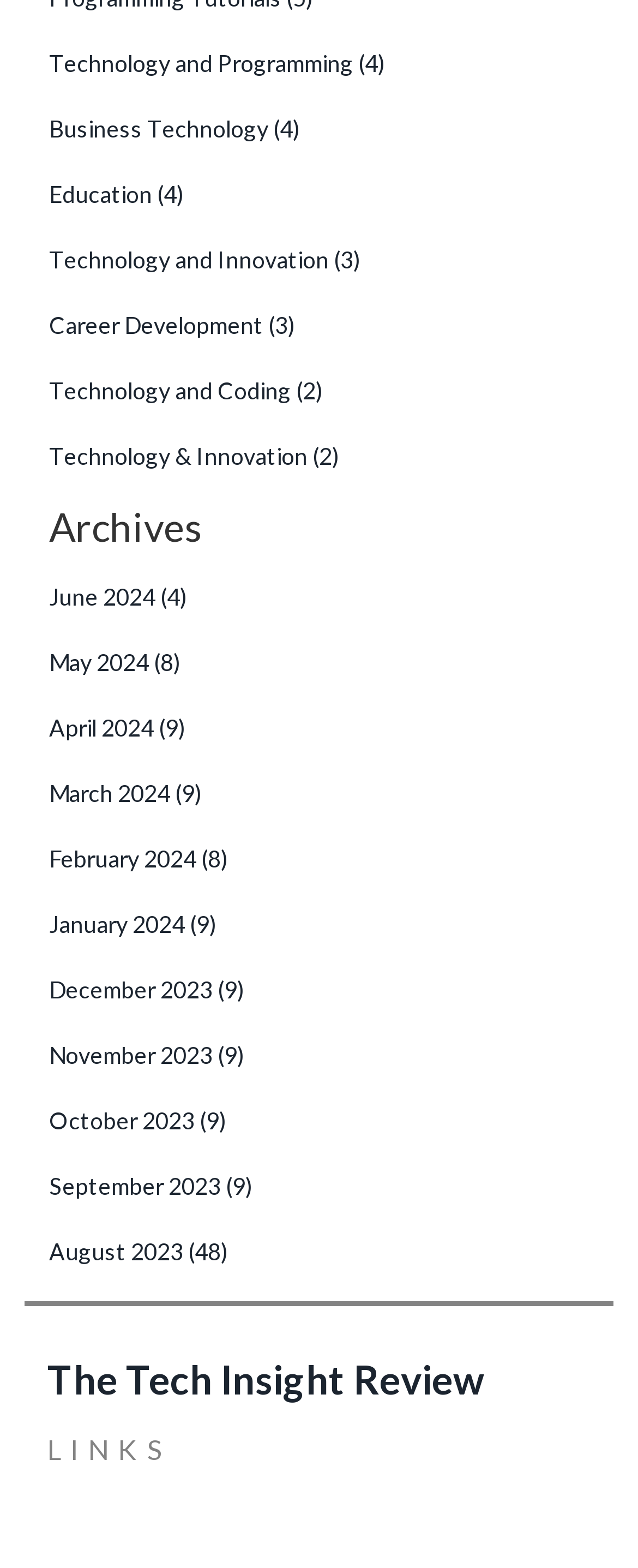Please determine the bounding box coordinates of the area that needs to be clicked to complete this task: 'Explore links in the LINKS section'. The coordinates must be four float numbers between 0 and 1, formatted as [left, top, right, bottom].

[0.074, 0.898, 0.89, 0.946]